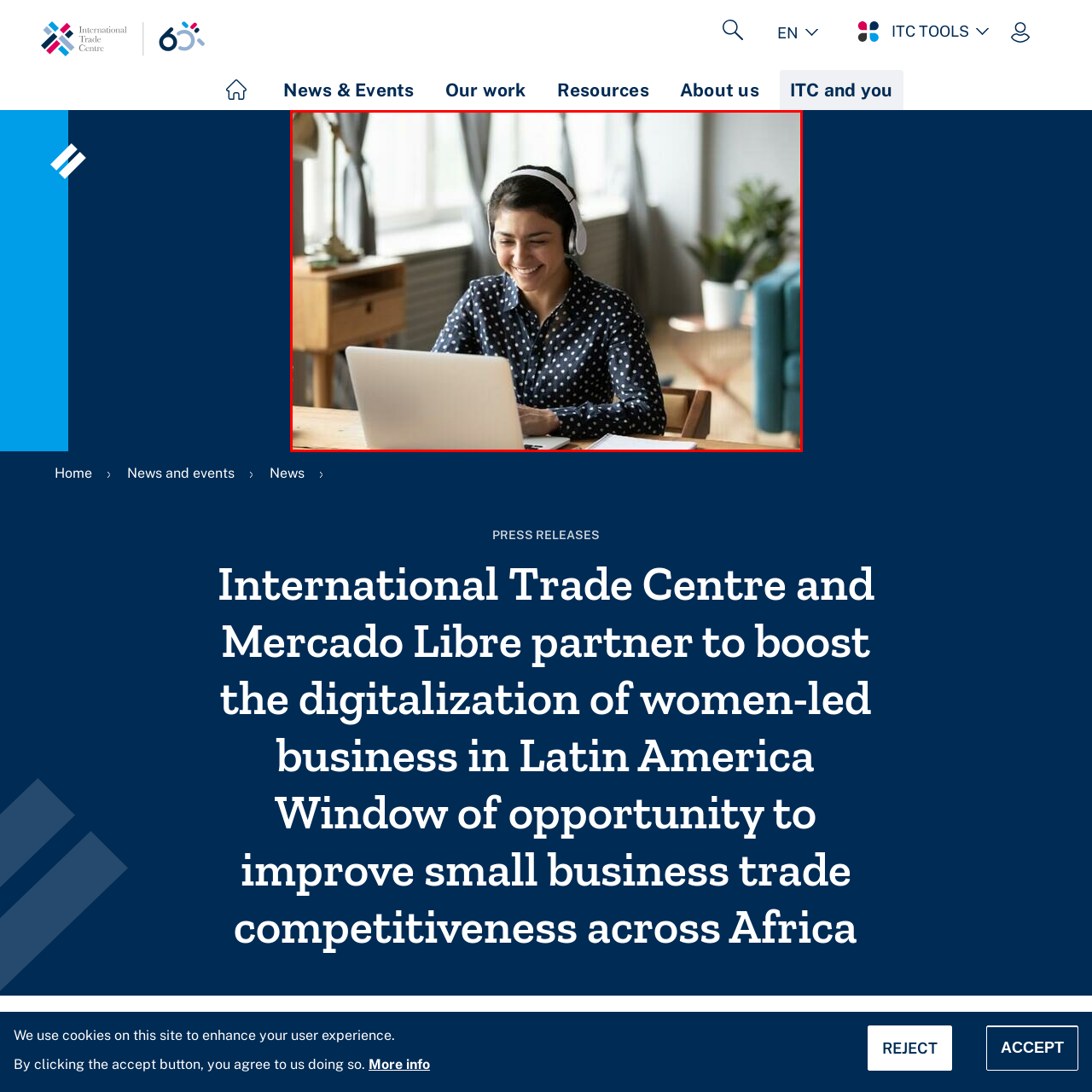Explain the image in the red bounding box with extensive details.

The image depicts a young woman sitting at a wooden table, wearing a headset and smiling while engaging with her laptop. She is dressed in a navy blue shirt adorned with white polka dots, exuding a cheerful demeanor. The room is well-lit with sunlight streaming through large windows that have light curtains, creating a warm and inviting atmosphere. In the background, potted plants add a touch of greenery, while a cozy blue couch contrasts with the natural wood tones of the table and furniture, suggesting a comfortable workspace. The scene captures a moment of productivity and enjoyment, likely reflecting a digital interaction or virtual meeting.